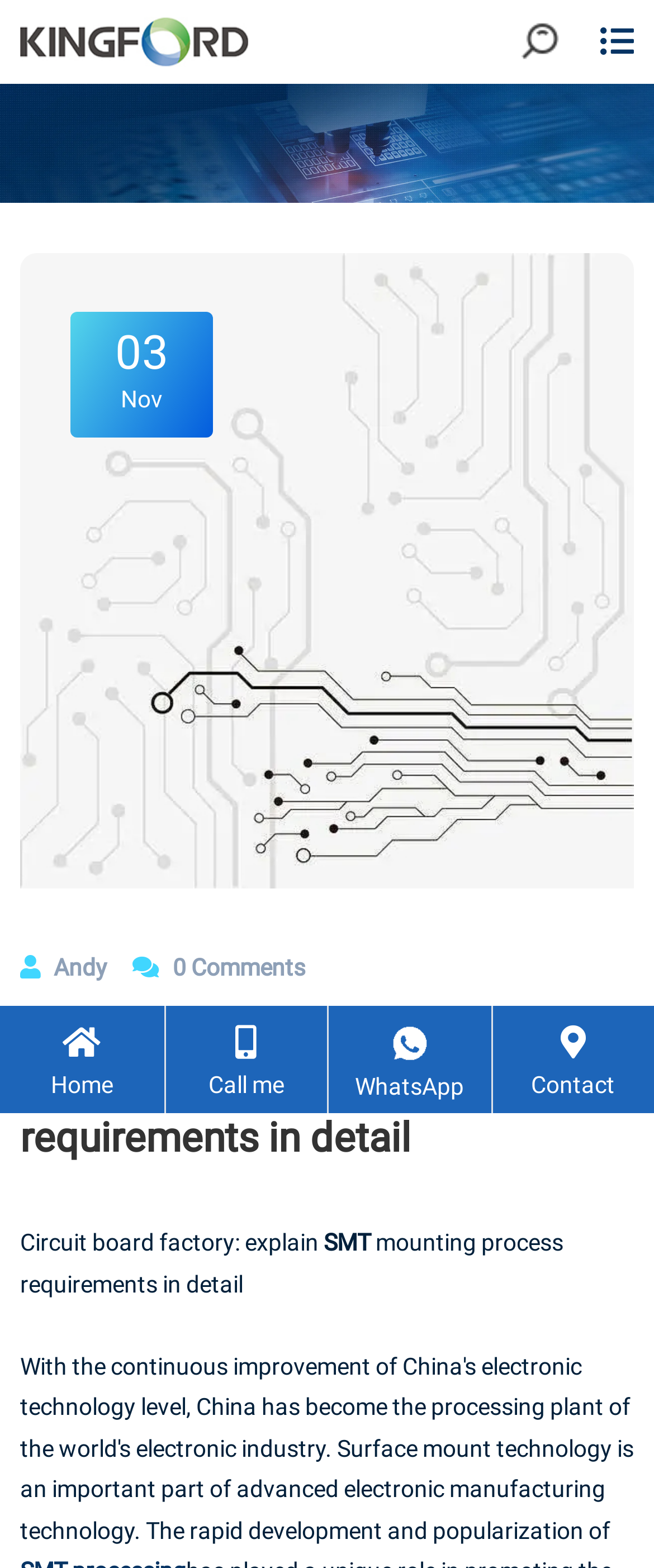Consider the image and give a detailed and elaborate answer to the question: 
How many comments does the article have?

I found the number of comments by looking at the text below the main heading, which says '0 Comments'.